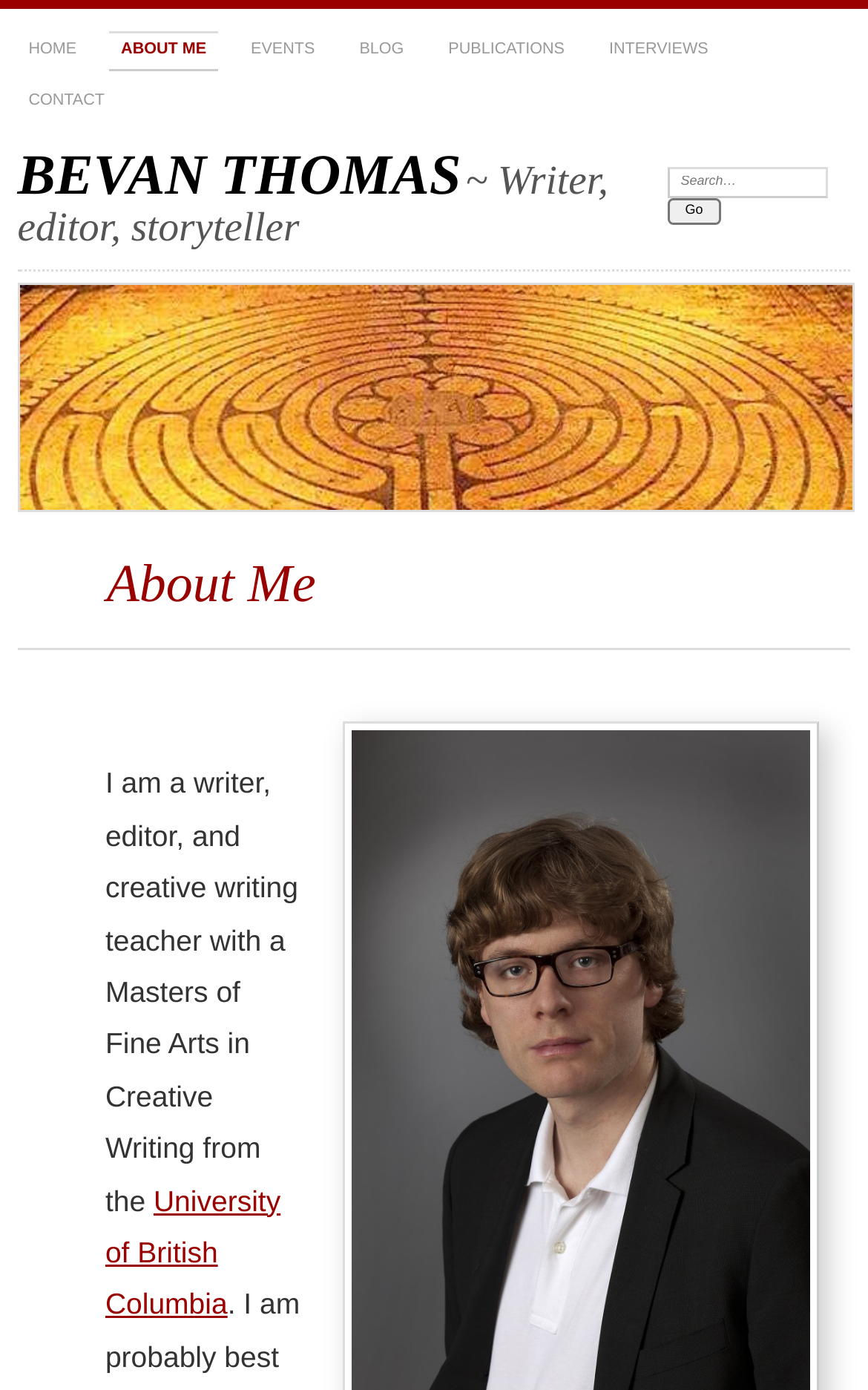Pinpoint the bounding box coordinates of the area that must be clicked to complete this instruction: "contact the writer".

[0.02, 0.059, 0.133, 0.088]